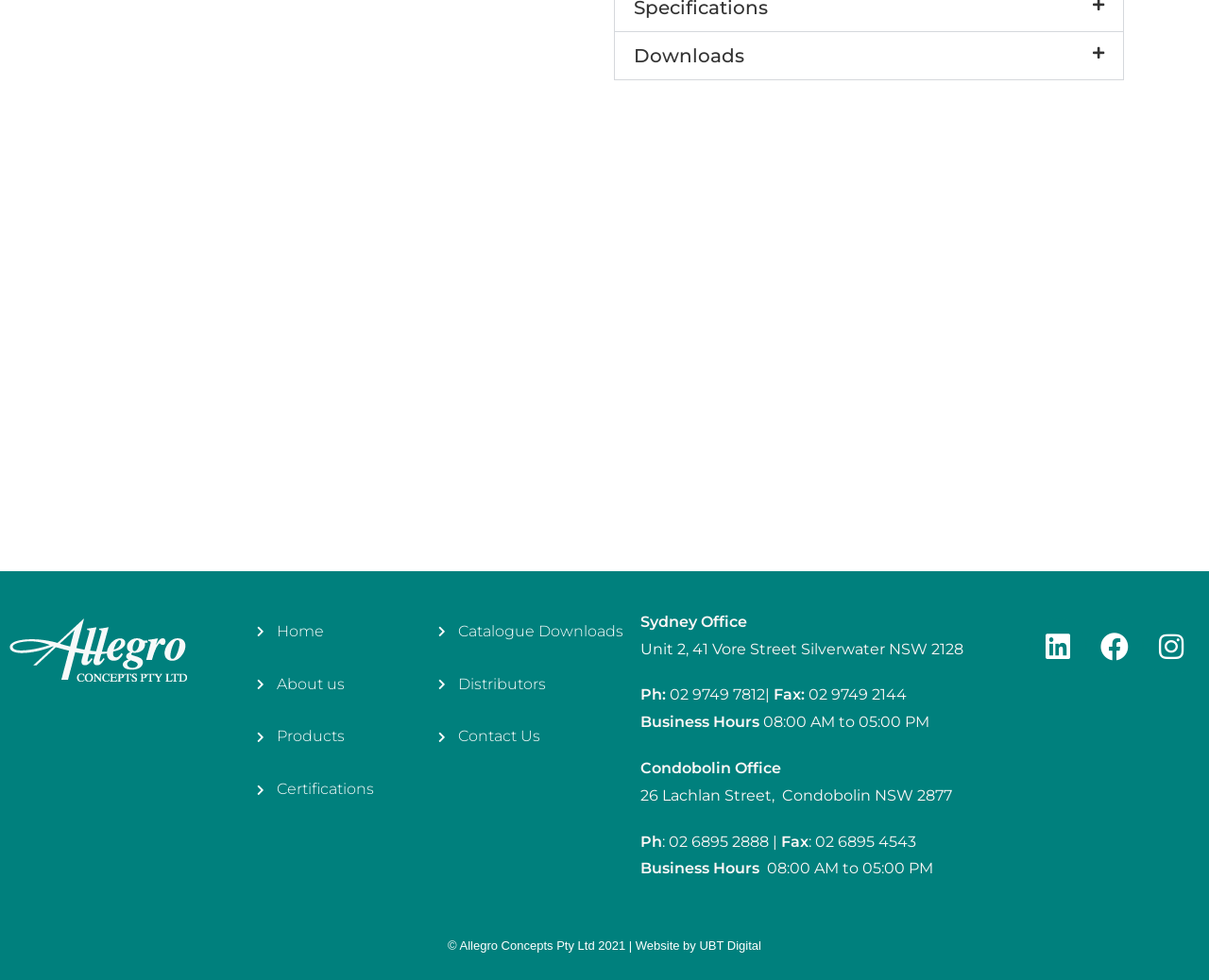Please examine the image and provide a detailed answer to the question: What is the fax number of the Sydney office?

The fax number of the Sydney office can be found in the contact information section of the webpage, where it is listed as 'Fax: 02 9749 2144'.